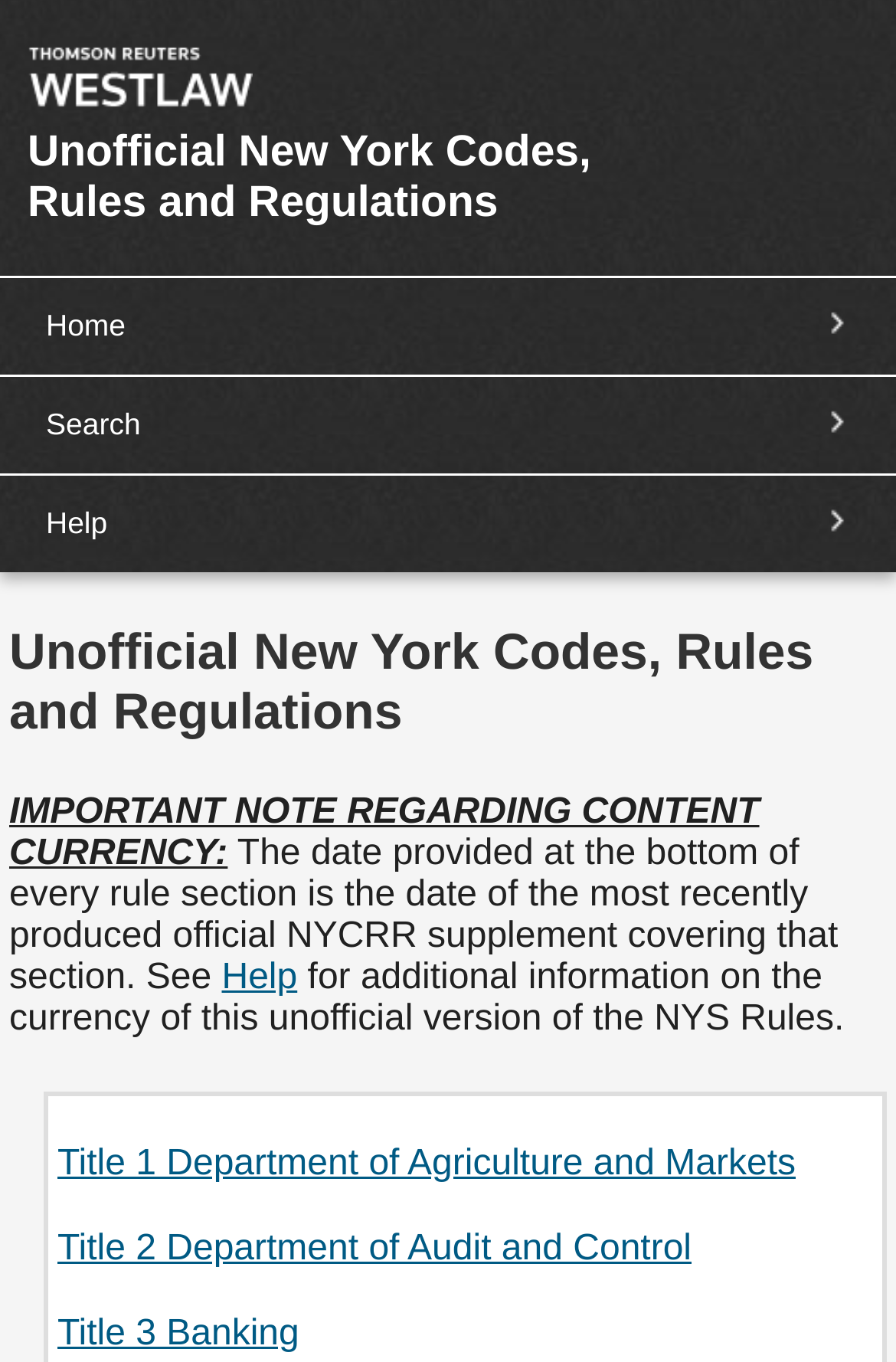Construct a comprehensive caption that outlines the webpage's structure and content.

The webpage is a browse page for unofficial New York codes, rules, and regulations. At the top left, there are three links: "Thomson Reuters Westlaw", "Unofficial New York Codes, Rules and Regulations", and a series of navigation links including "Home", "Search", and "Help". 

Below the navigation links, there is a heading that reads "Unofficial New York Codes, Rules and Regulations". 

Following the heading, there is an important note section that spans across the top of the page. The note is divided into three parts: a static text that reads "IMPORTANT NOTE REGARDING CONTENT CURRENCY:", a longer static text that explains the date provided at the bottom of every rule section, and a link to "Help" with additional information on the currency of this unofficial version of the NYS Rules.

Below the important note section, there are three links to different titles: "Title 1 Department of Agriculture and Markets", "Title 2 Department of Audit and Control", and "Title 3 Banking". These links are aligned to the left and stacked vertically.